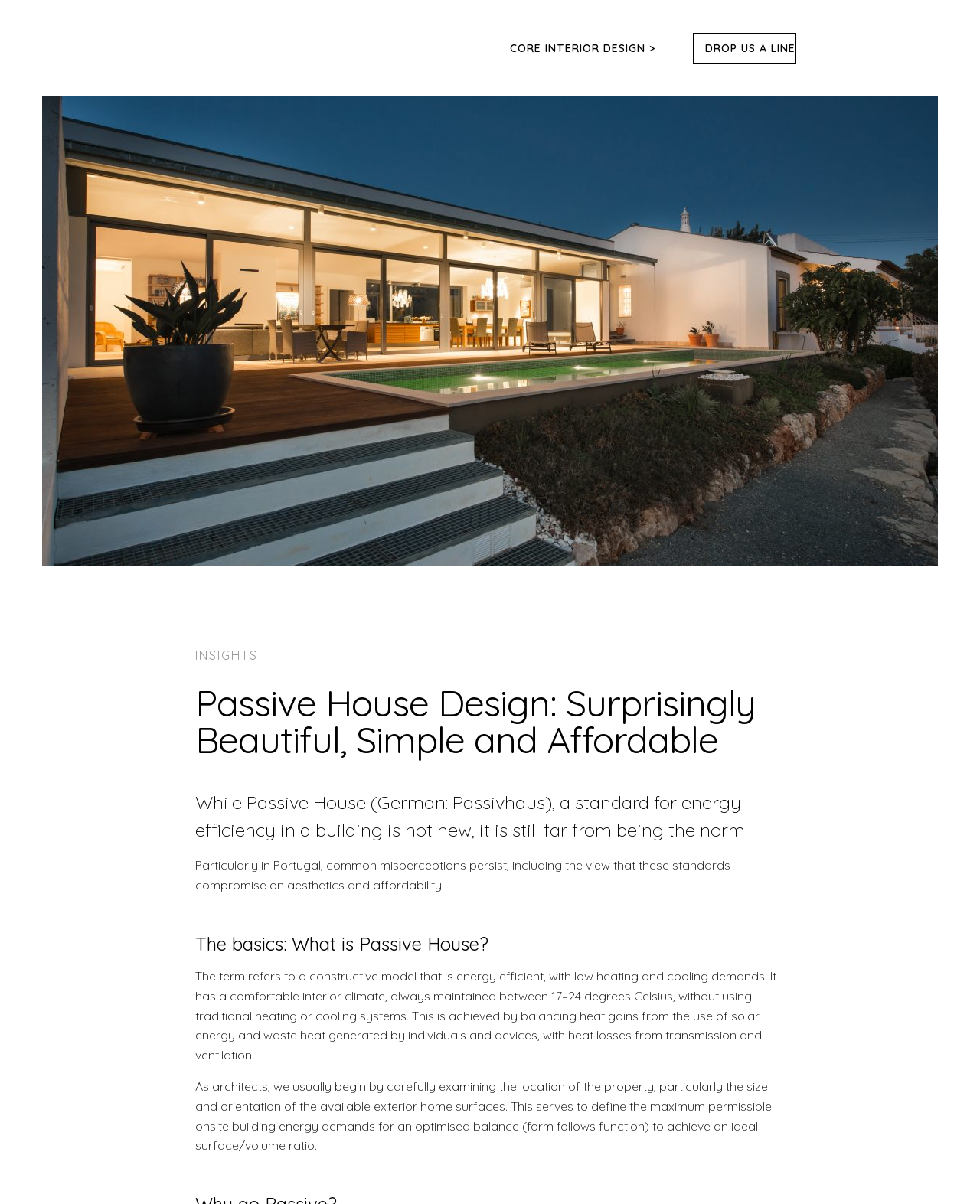What is the purpose of examining the location of the property in Passive House design?
Offer a detailed and exhaustive answer to the question.

According to the text, as architects, they usually begin by carefully examining the location of the property, particularly the size and orientation of the available exterior home surfaces. This serves to define the maximum permissible onsite building energy demands for an optimised balance to achieve an ideal surface/volume ratio.